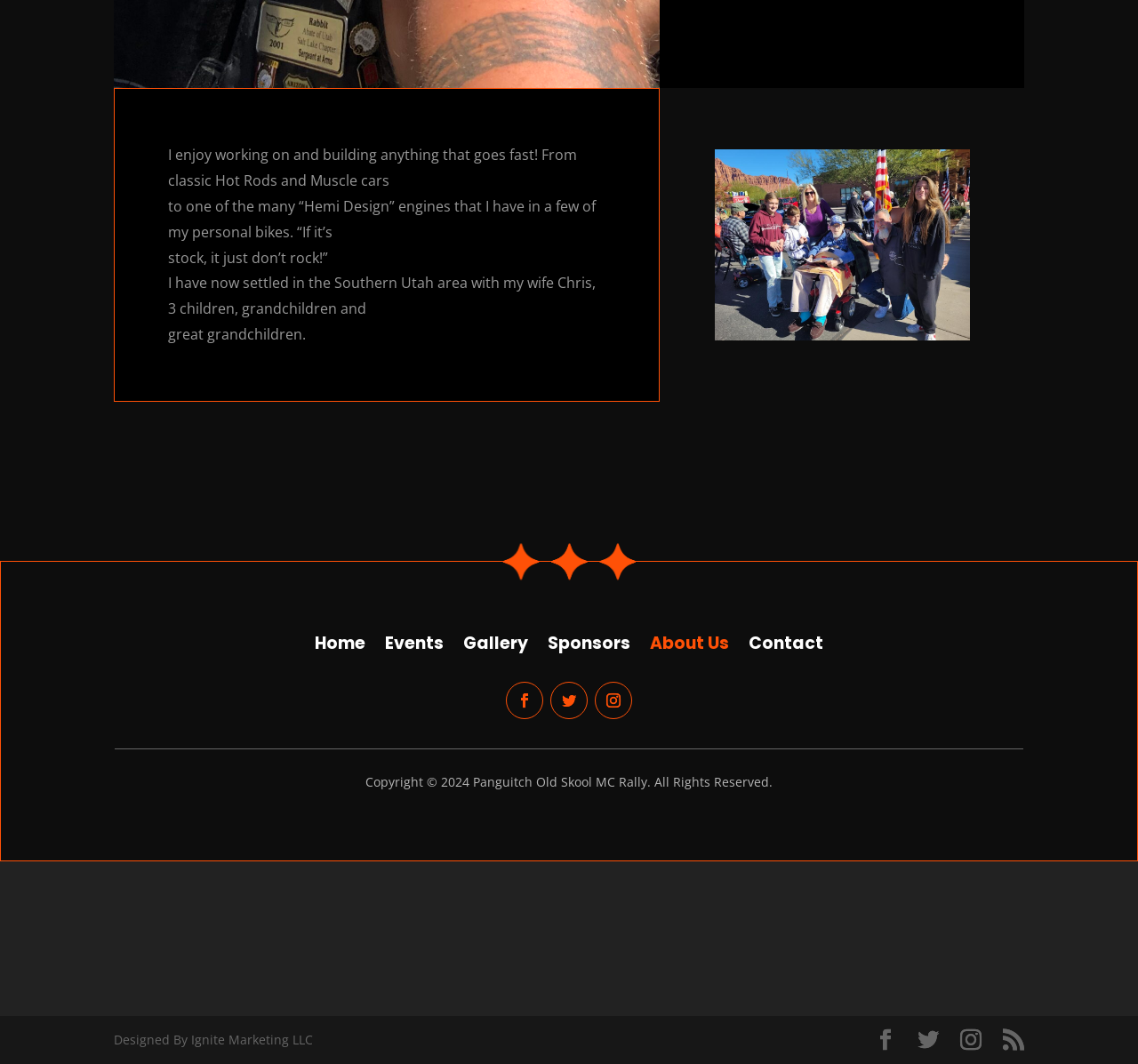Provide the bounding box coordinates for the specified HTML element described in this description: "Follow". The coordinates should be four float numbers ranging from 0 to 1, in the format [left, top, right, bottom].

[0.445, 0.641, 0.477, 0.676]